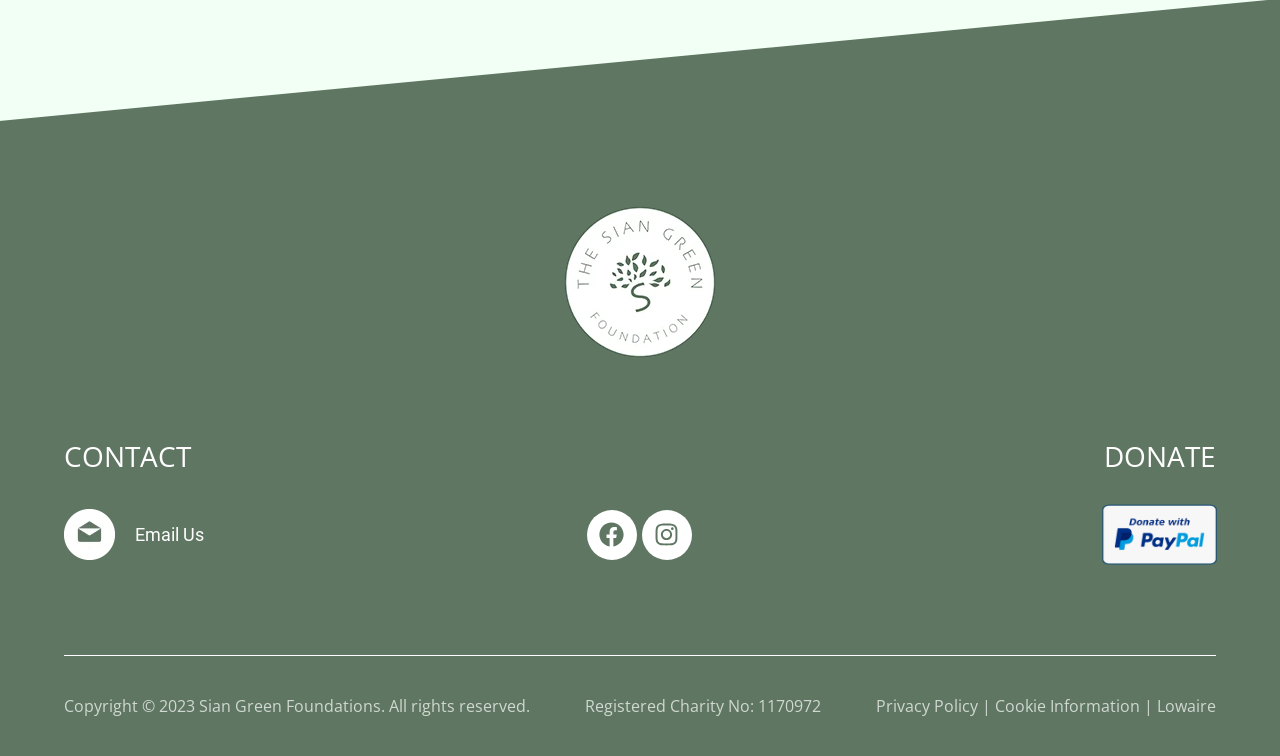What is the name of the foundation?
Examine the image and provide an in-depth answer to the question.

The name of the foundation can be found in the top-left corner of the webpage, where there is a link and an image with the text 'Sian Green Foundation'.